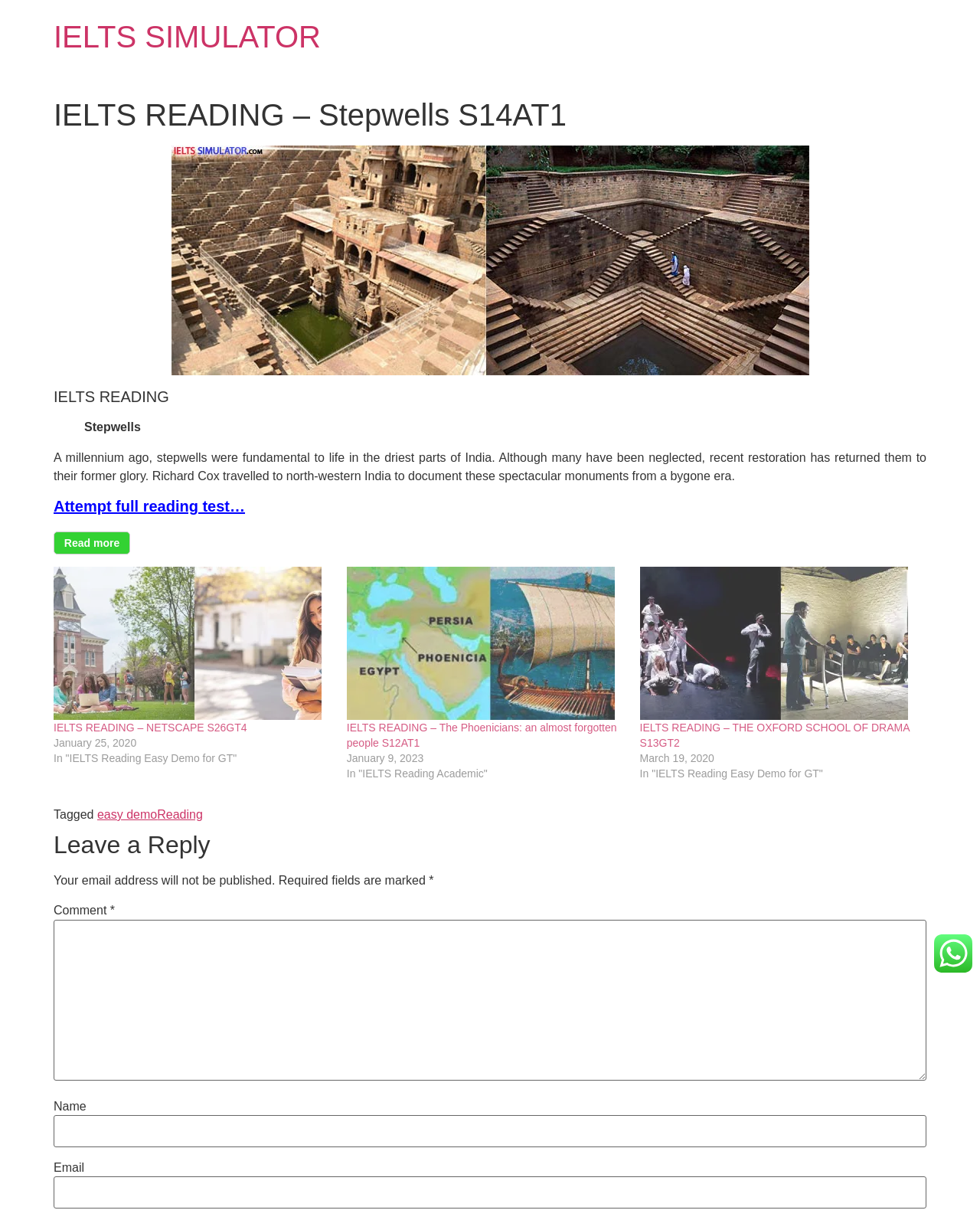Specify the bounding box coordinates (top-left x, top-left y, bottom-right x, bottom-right y) of the UI element in the screenshot that matches this description: Elegant Themes

None